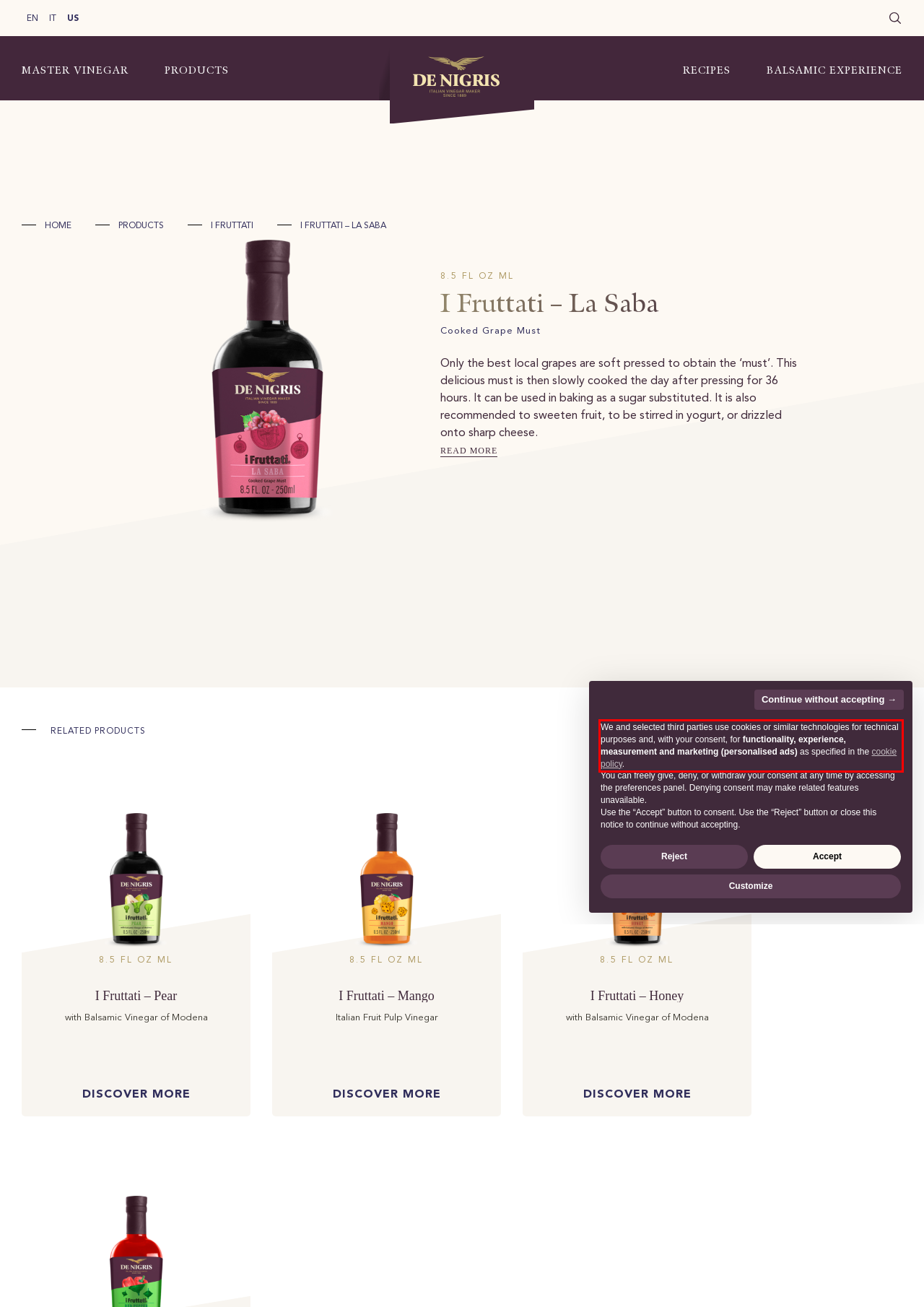You are looking at a screenshot of a webpage with a red rectangle bounding box. Use OCR to identify and extract the text content found inside this red bounding box.

We and selected third parties use cookies or similar technologies for technical purposes and, with your consent, for functionality, experience, measurement and marketing (personalised ads) as specified in the cookie policy.